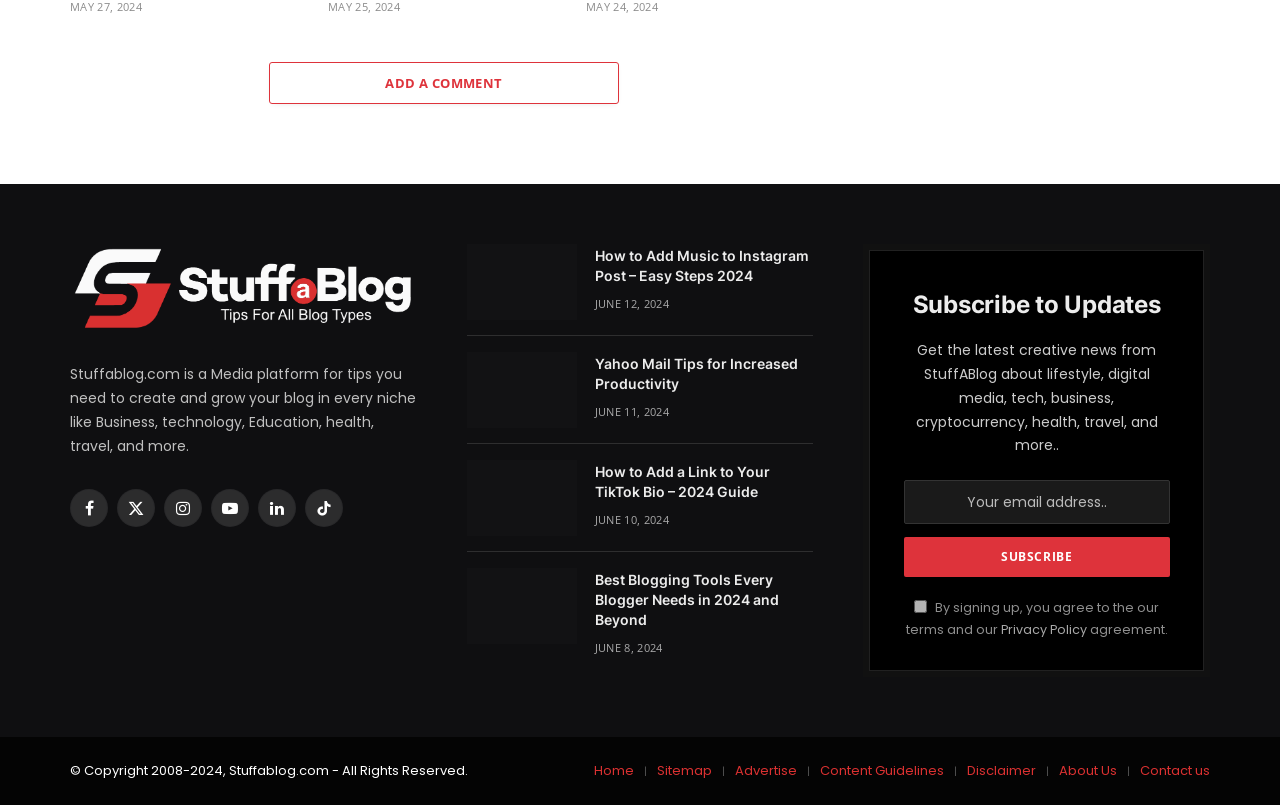Determine the bounding box coordinates for the region that must be clicked to execute the following instruction: "View the 'How to Add Music to Instagram Post' article".

[0.365, 0.304, 0.451, 0.398]